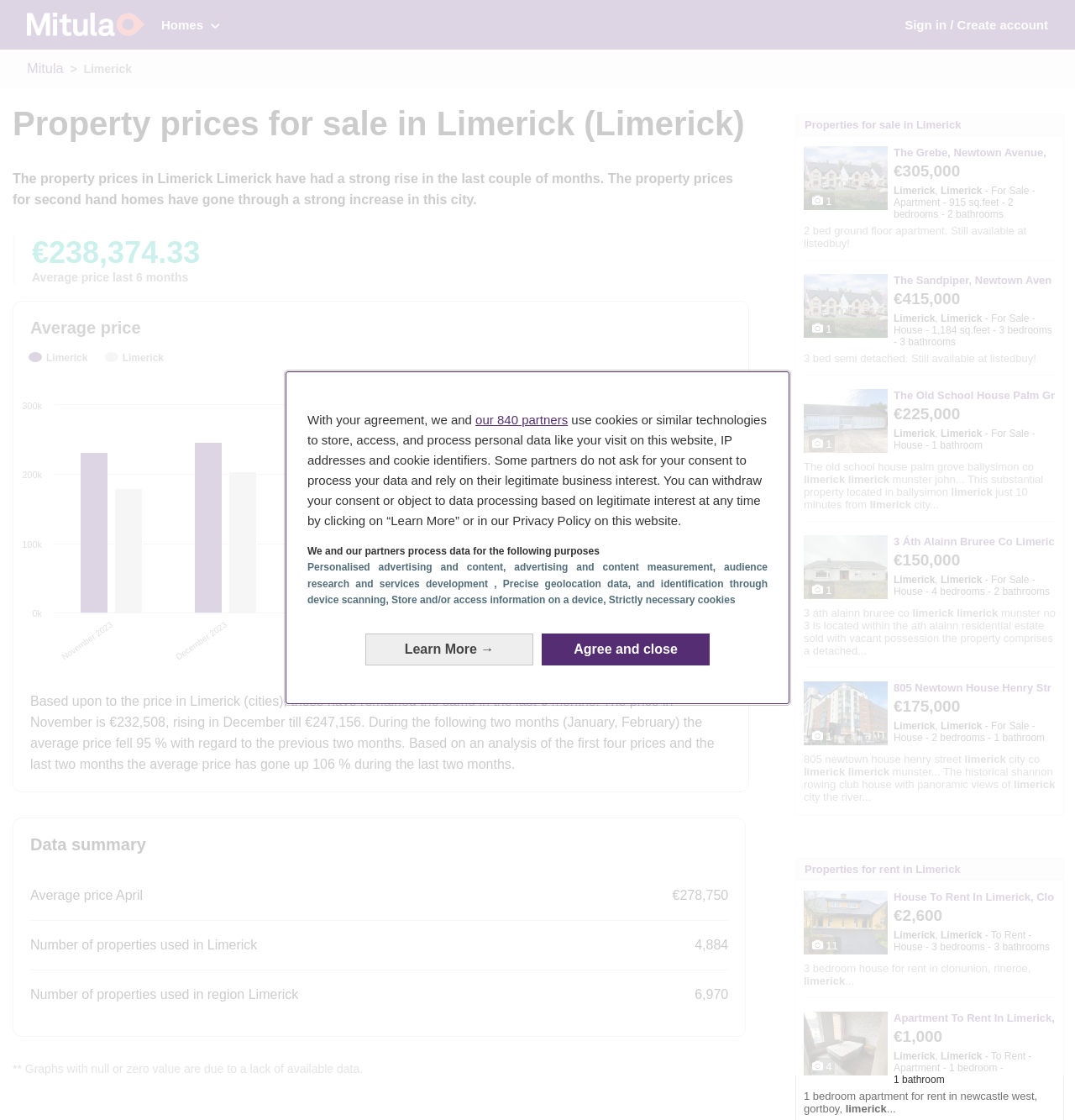Find the bounding box coordinates of the element to click in order to complete the given instruction: "Learn about ERF's role."

None